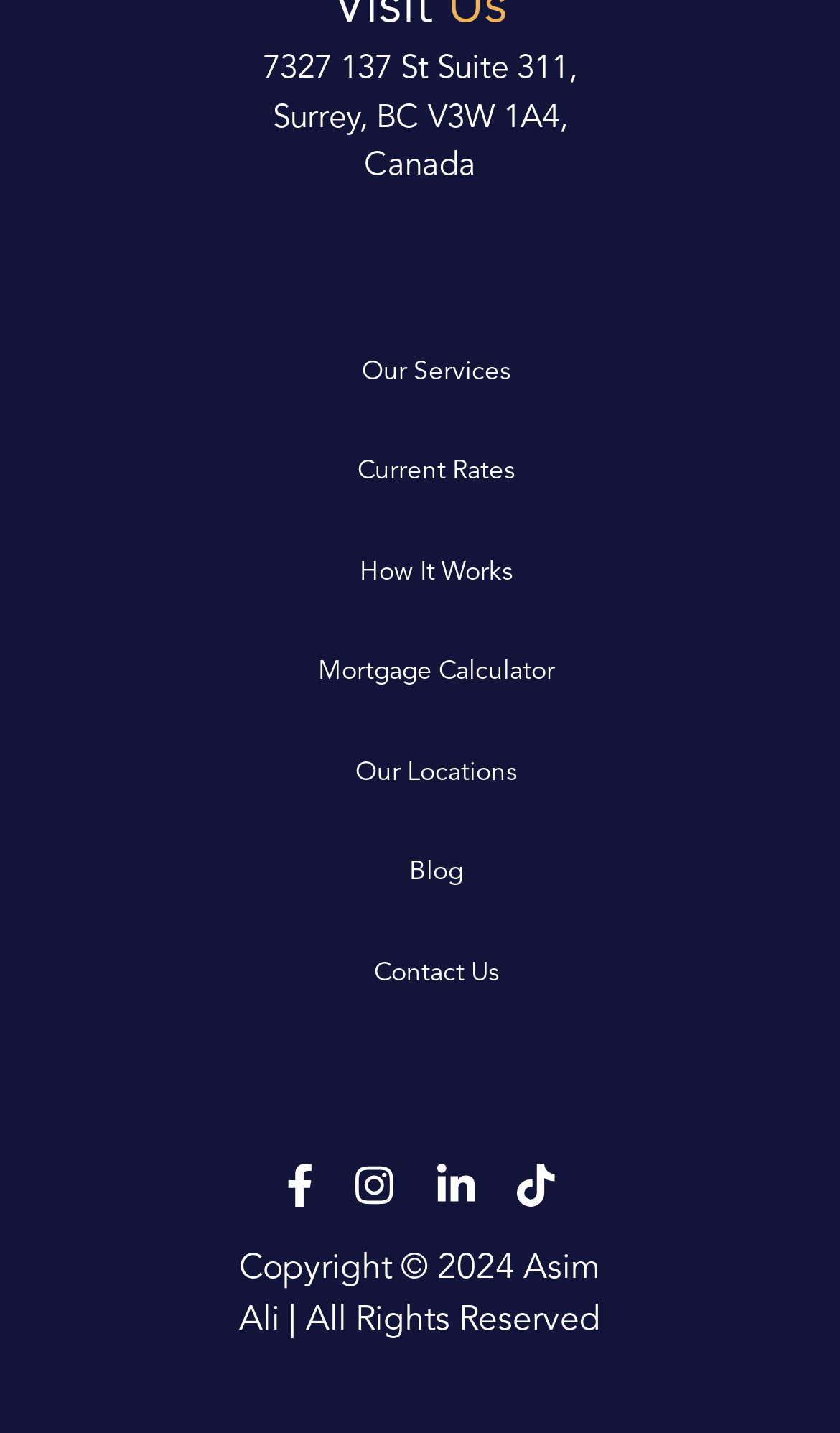Highlight the bounding box coordinates of the element that should be clicked to carry out the following instruction: "Visit our blog". The coordinates must be given as four float numbers ranging from 0 to 1, i.e., [left, top, right, bottom].

[0.281, 0.593, 0.719, 0.627]